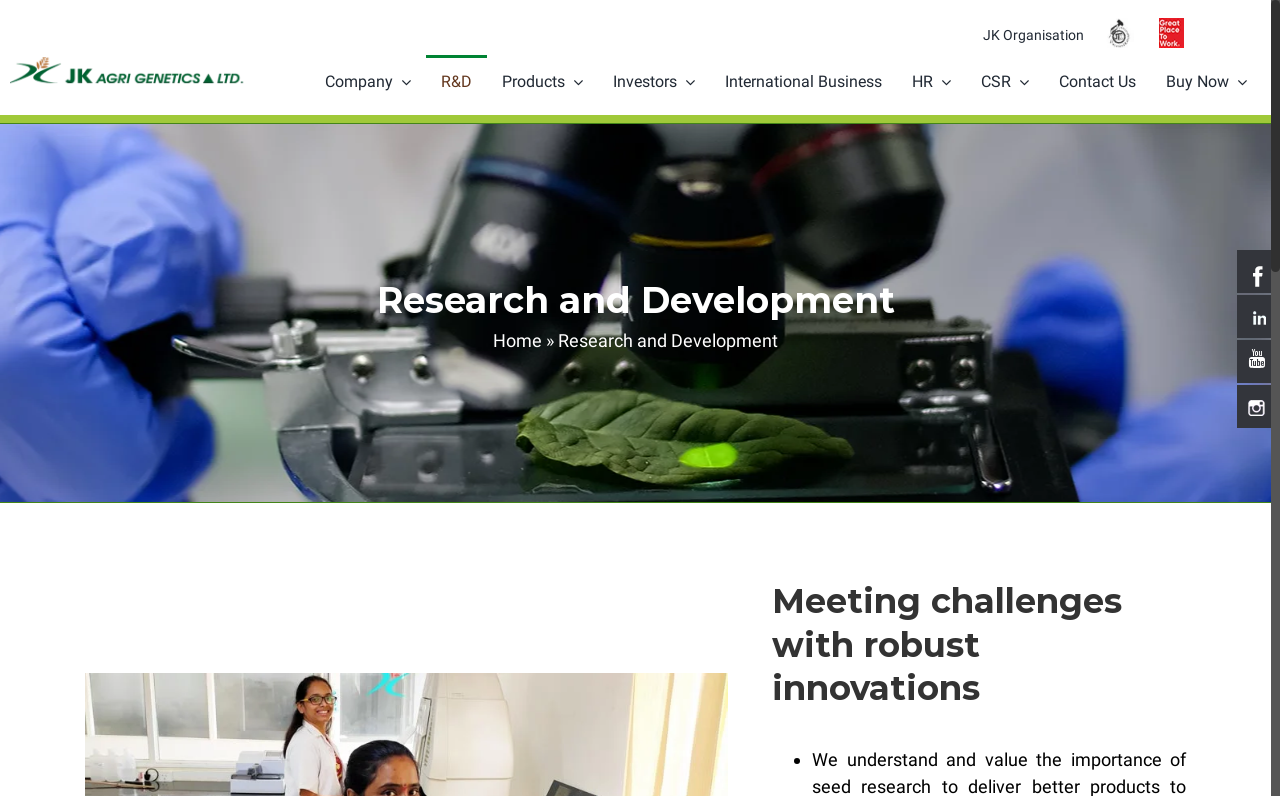Please identify the bounding box coordinates for the region that you need to click to follow this instruction: "View 'Field Crops' page".

[0.016, 0.16, 0.091, 0.195]